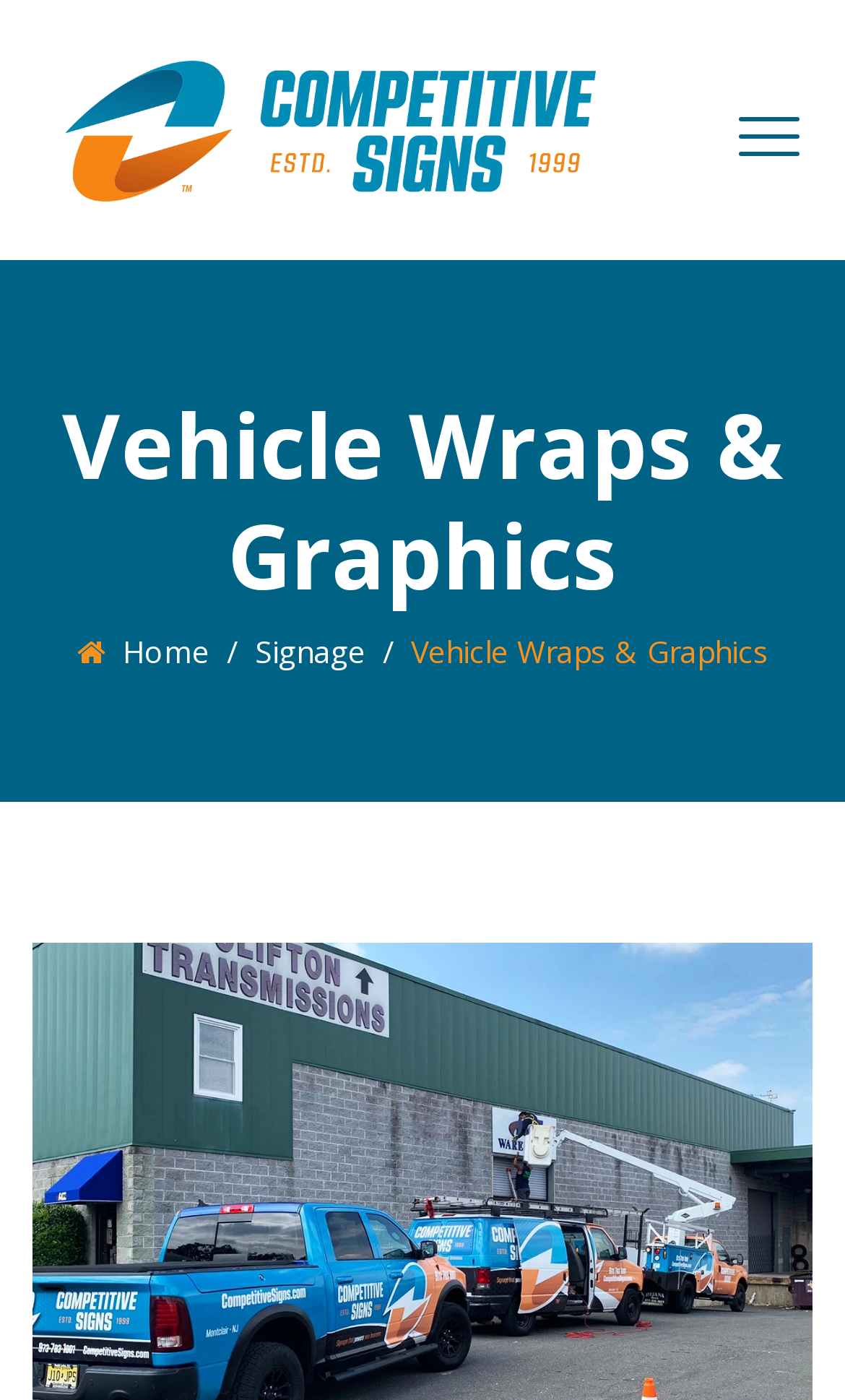With reference to the screenshot, provide a detailed response to the question below:
How many menu items are there?

There are three menu items: 'Home', 'Signage', and 'Vehicle Wraps & Graphics'. These can be found in the top navigation bar of the webpage.